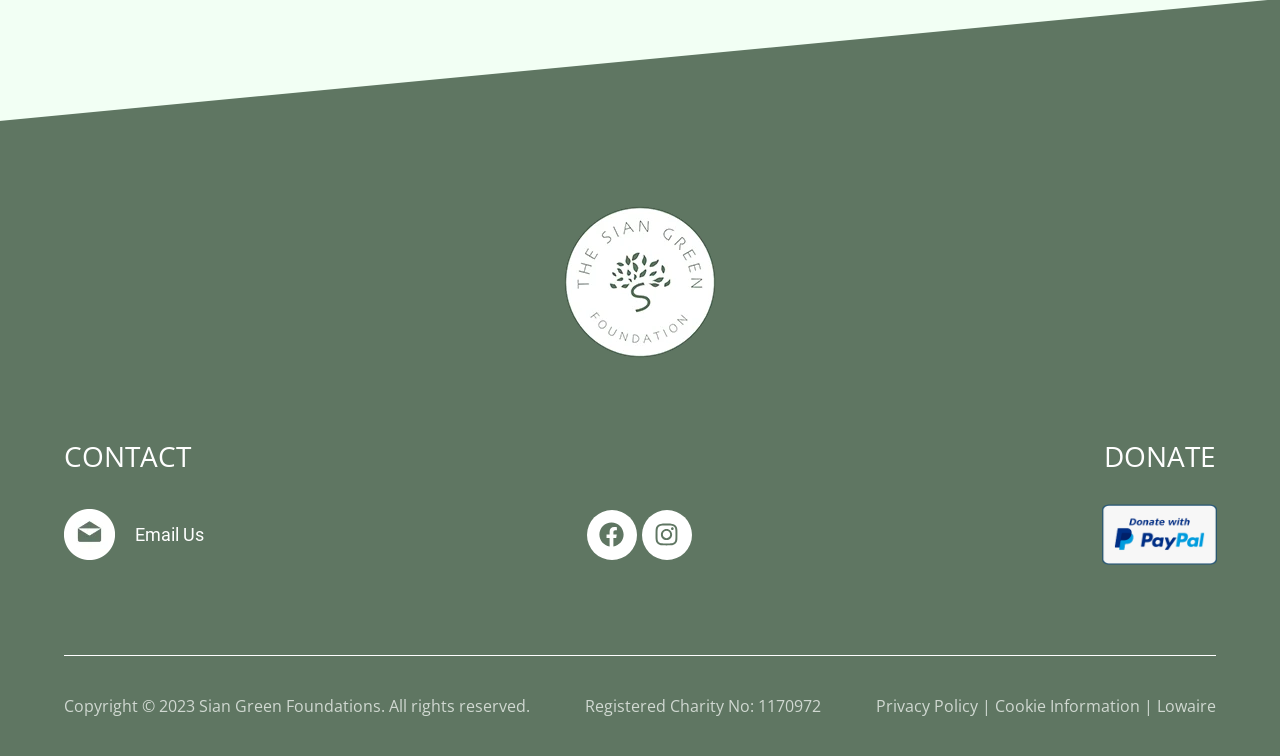How many links are there in the footer?
Please respond to the question thoroughly and include all relevant details.

There are four links in the footer of the webpage, including 'Privacy Policy', 'Cookie Information', 'Lowaire', and the copyright information.